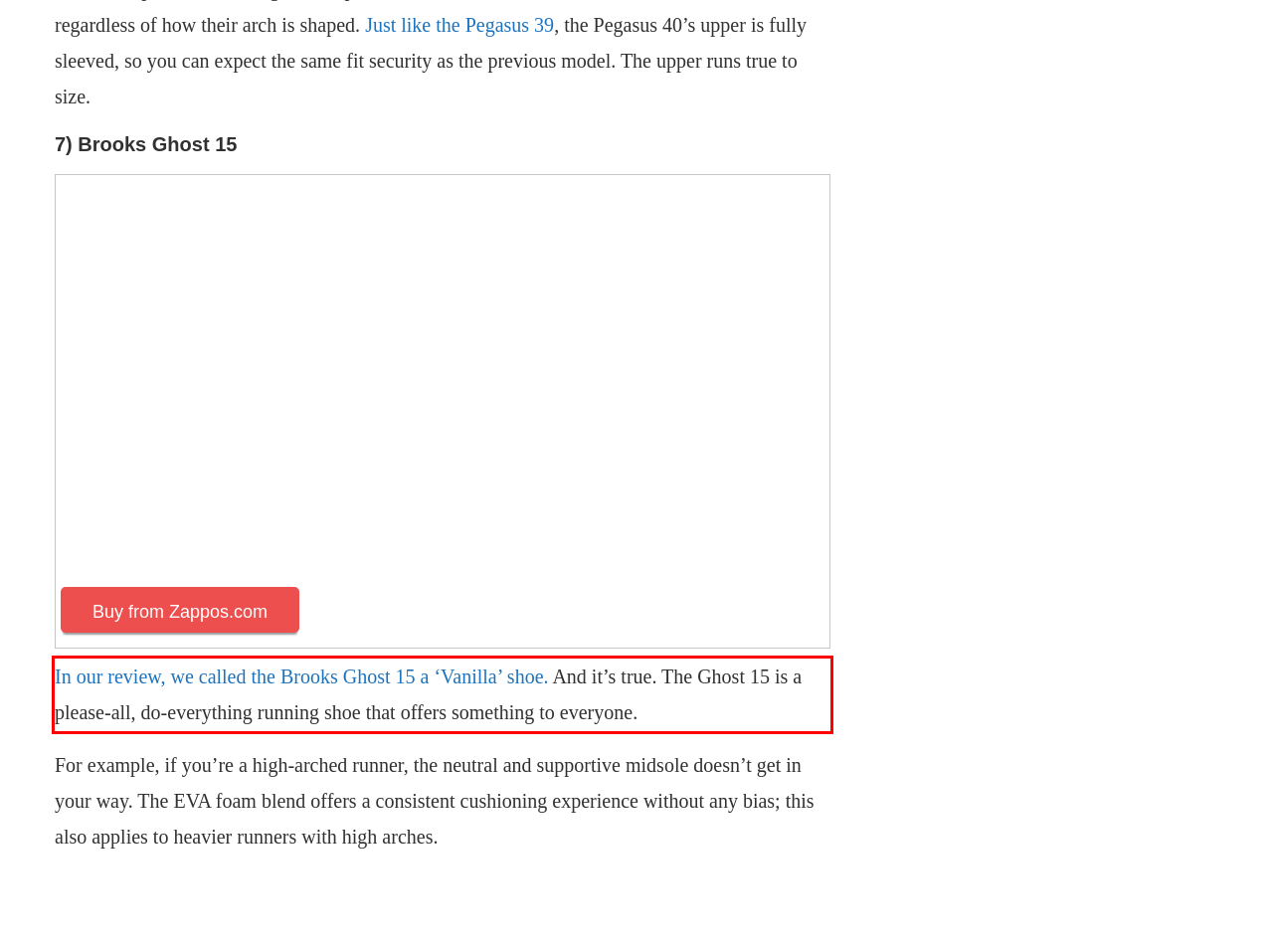Please recognize and transcribe the text located inside the red bounding box in the webpage image.

In our review, we called the Brooks Ghost 15 a ‘Vanilla’ shoe. And it’s true. The Ghost 15 is a please-all, do-everything running shoe that offers something to everyone.